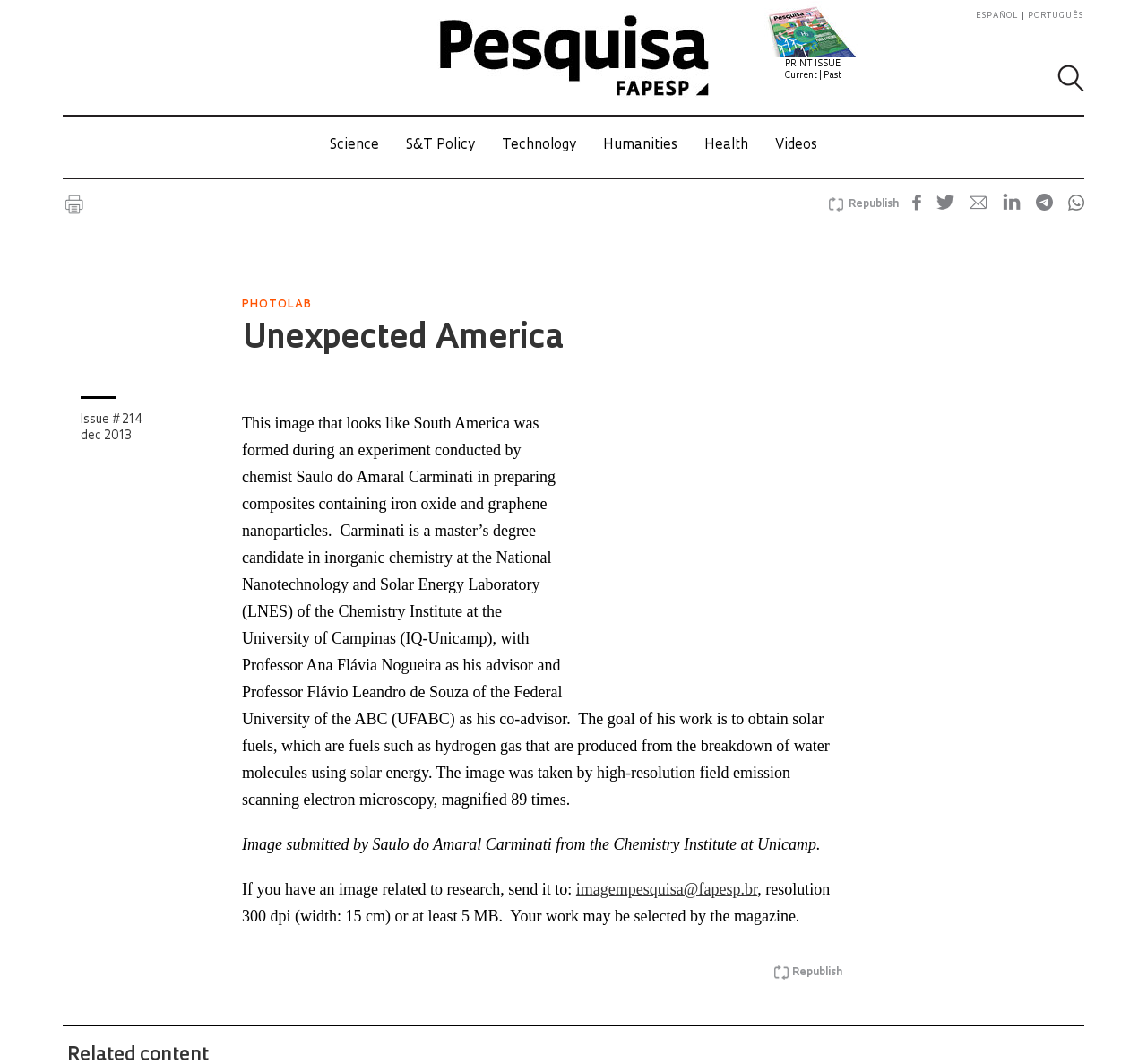Elaborate on the information and visuals displayed on the webpage.

The webpage appears to be an article page from a scientific magazine, specifically the "Revista Pesquisa Fapesp". At the top, there is a navigation menu with links to different sections, including "Science", "S&T Policy", "Technology", "Humanities", "Health", and "Videos". 

Below the navigation menu, there is a prominent image that takes up most of the width of the page, with a caption describing an experiment conducted by chemist Saulo do Amaral Carminati. The image is of a composite material that resembles the shape of South America.

To the left of the image, there is a column with links to social media platforms, allowing users to share the article on Facebook, Twitter, LinkedIn, and WhatsApp. There is also a link to "Republish" the article.

Above the image, there are two links to switch the language of the page to "ESPAÑOL" or "PORTUGUÊS". There is also a search bar at the top right corner of the page.

The article itself is divided into sections, with headings and subheadings. The main content of the article is a description of the experiment and its goals, written in a formal and scientific tone. There are also credits for the image submission and a call to action for readers to submit their own research-related images.

At the bottom of the page, there is another link to "Republish" the article, as well as a link to the current issue of the magazine, "Issue # 214 dec 2013".